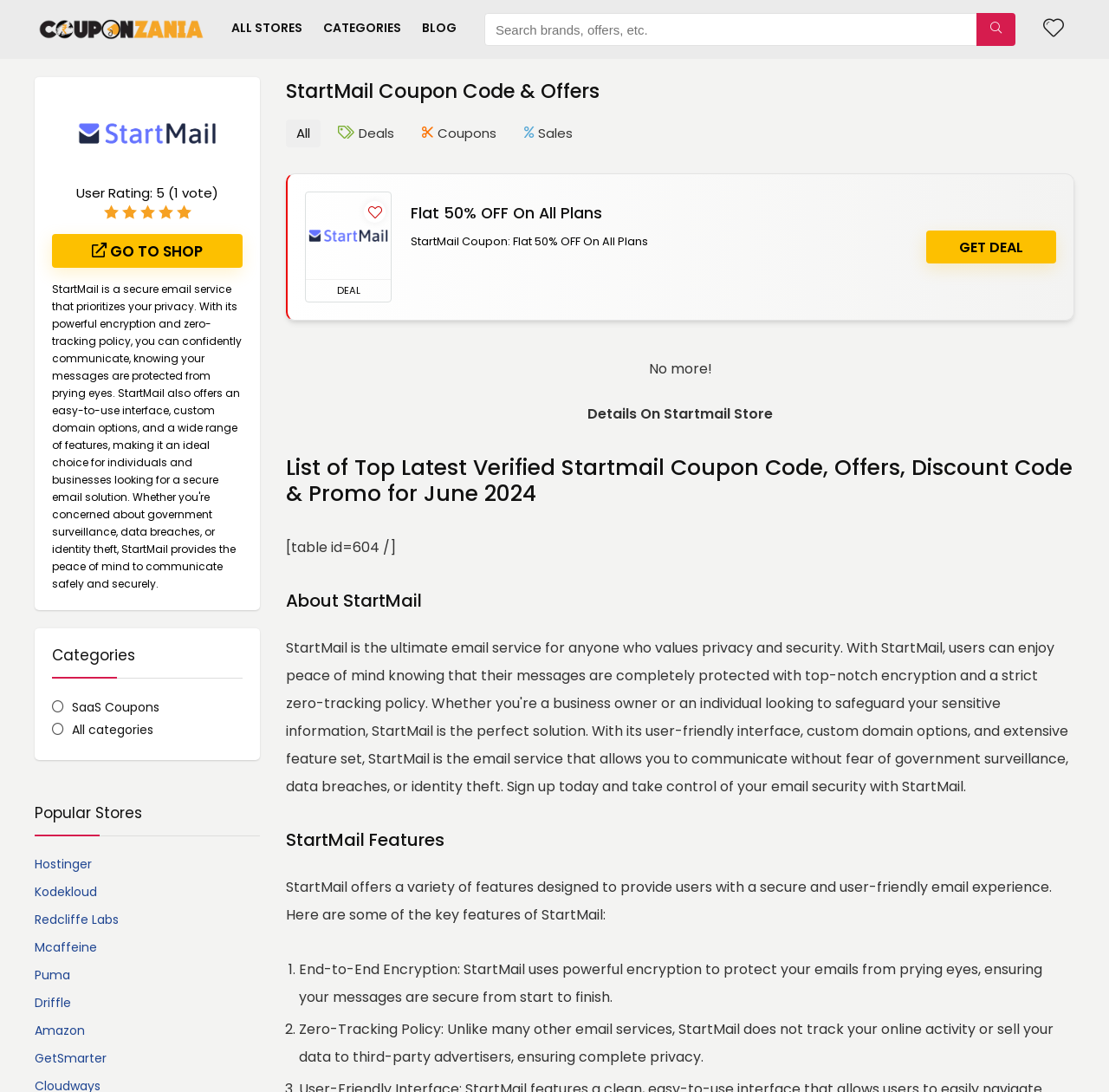Based on the image, give a detailed response to the question: How many categories are listed?

The categories are listed in the section where it says 'Categories'. There are three categories listed: 'Deals', 'Coupons', and 'Sales'. Therefore, there are 3 categories listed.